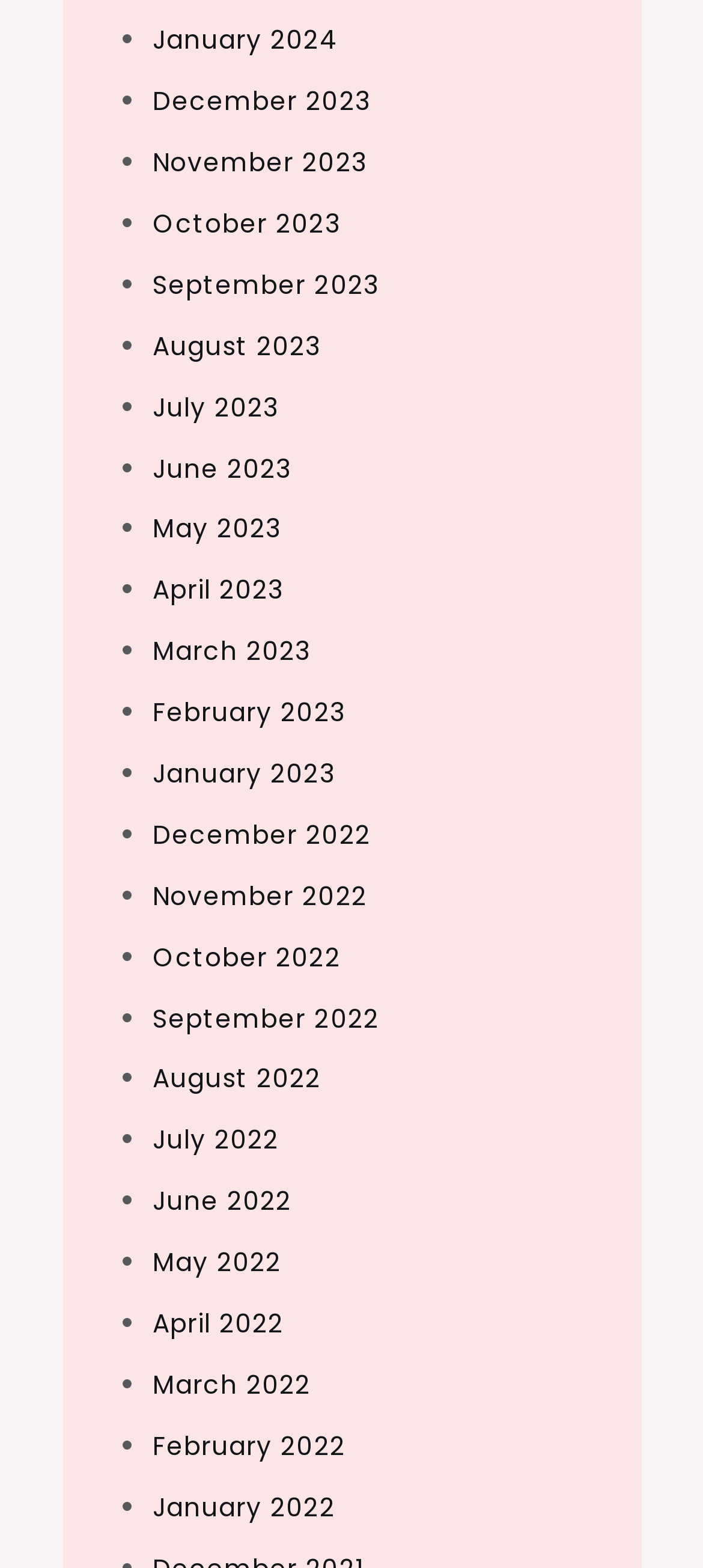How many months are listed in total?
Craft a detailed and extensive response to the question.

I counted the number of links in the list, and there are 24 links, each representing a month from January 2022 to January 2024.